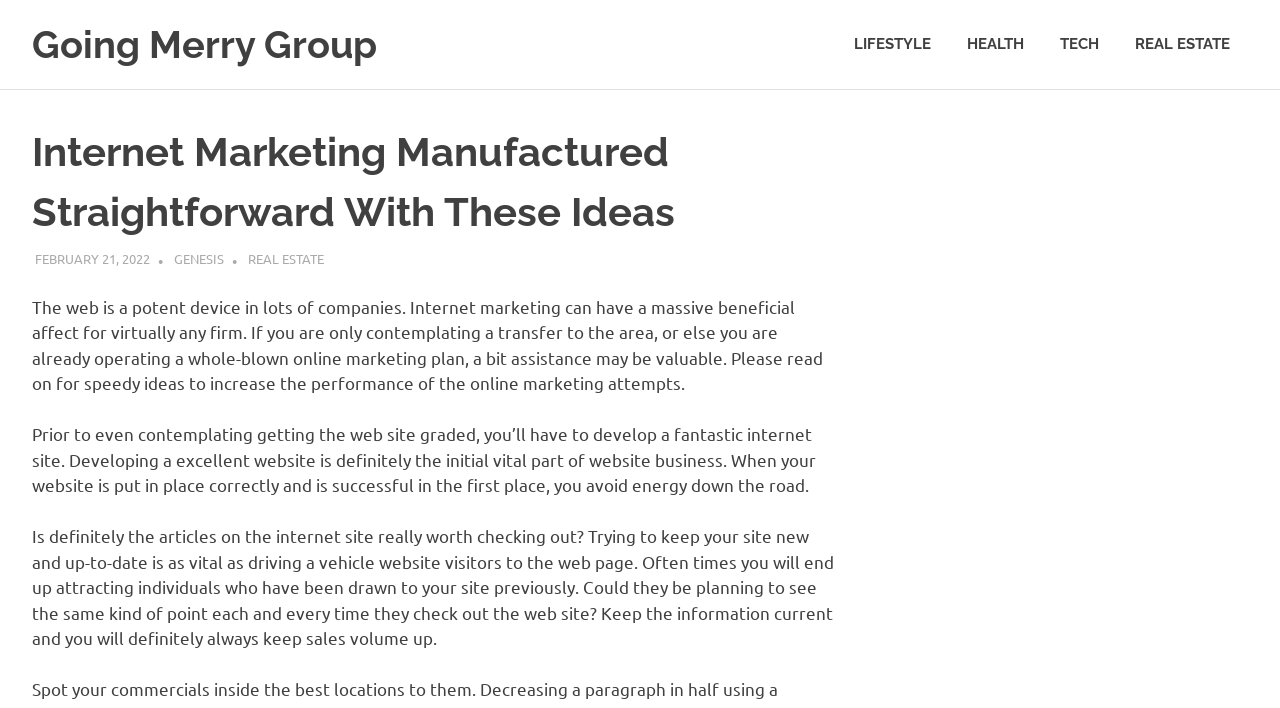Provide the bounding box coordinates of the HTML element this sentence describes: "Real estate". The bounding box coordinates consist of four float numbers between 0 and 1, i.e., [left, top, right, bottom].

[0.193, 0.352, 0.253, 0.376]